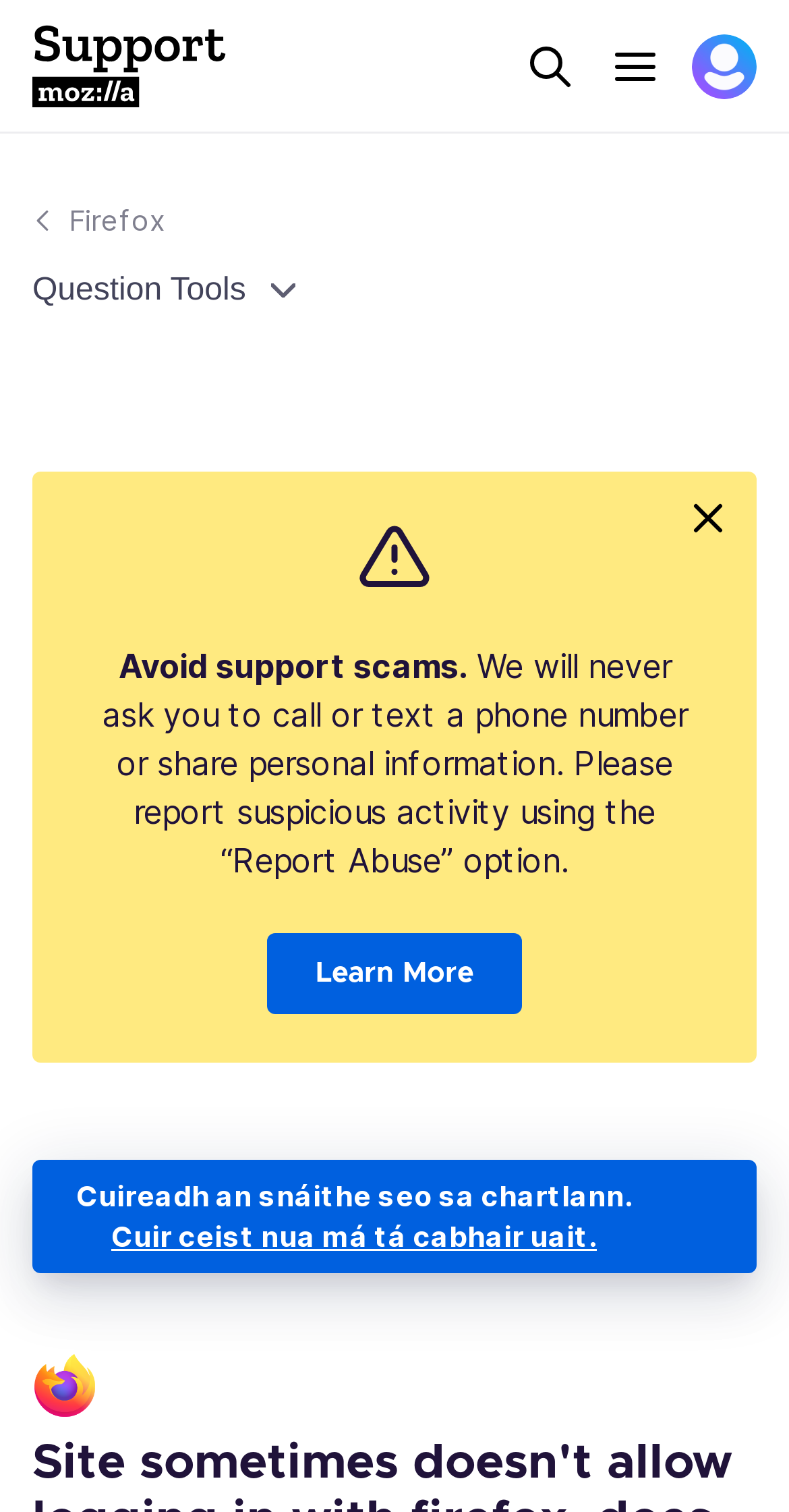Please examine the image and provide a detailed answer to the question: What is the purpose of the 'Question Tools' button?

The 'Question Tools' button is a control element that is related to the 'related-content' section, suggesting that it is used to access or manage related content.